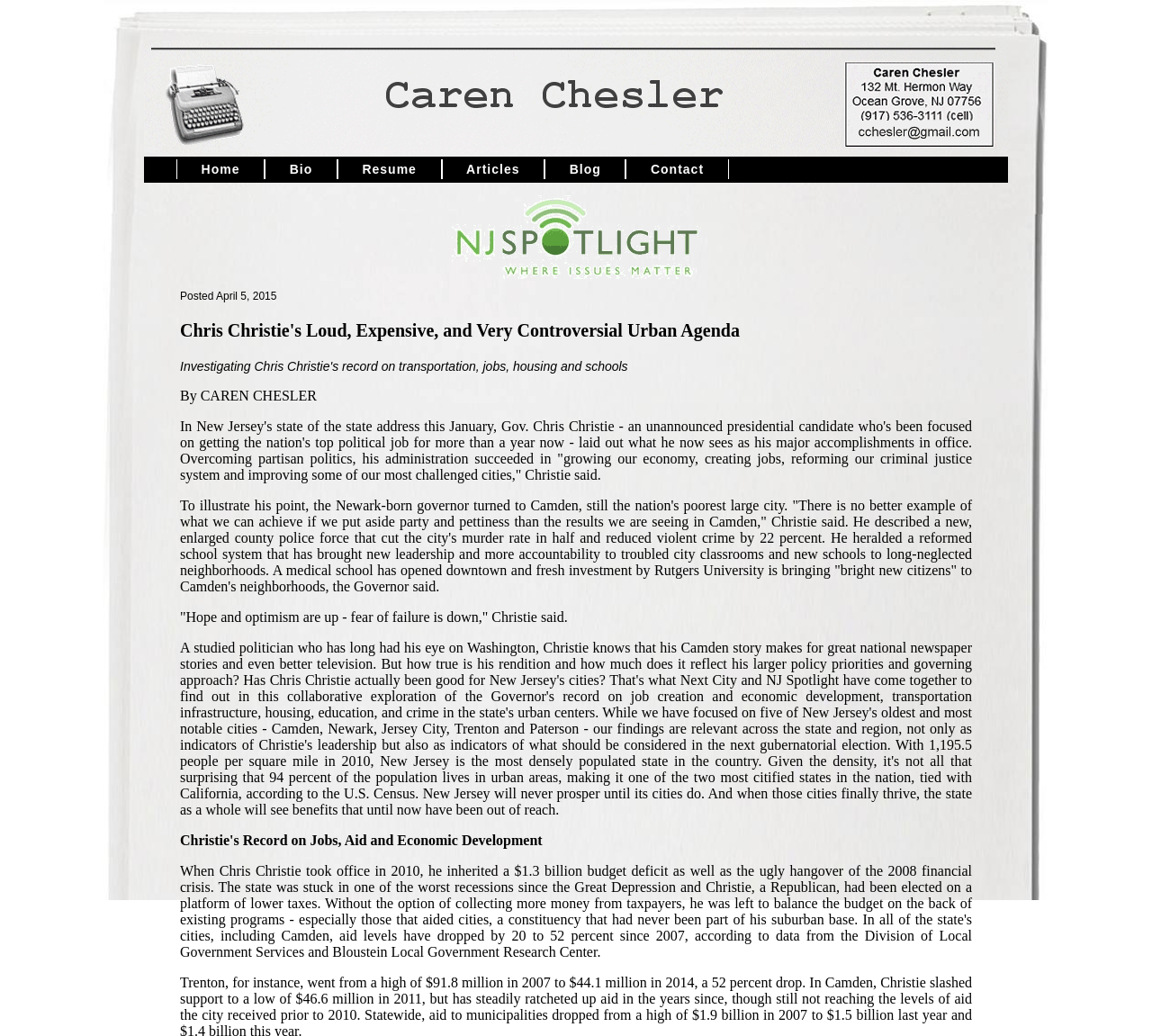What is the name of the city mentioned in the article?
Please give a detailed and elaborate explanation in response to the question.

I read the article and found that the city of Camden is mentioned as an example of the governor's accomplishments, specifically in the context of reducing crime and improving education.